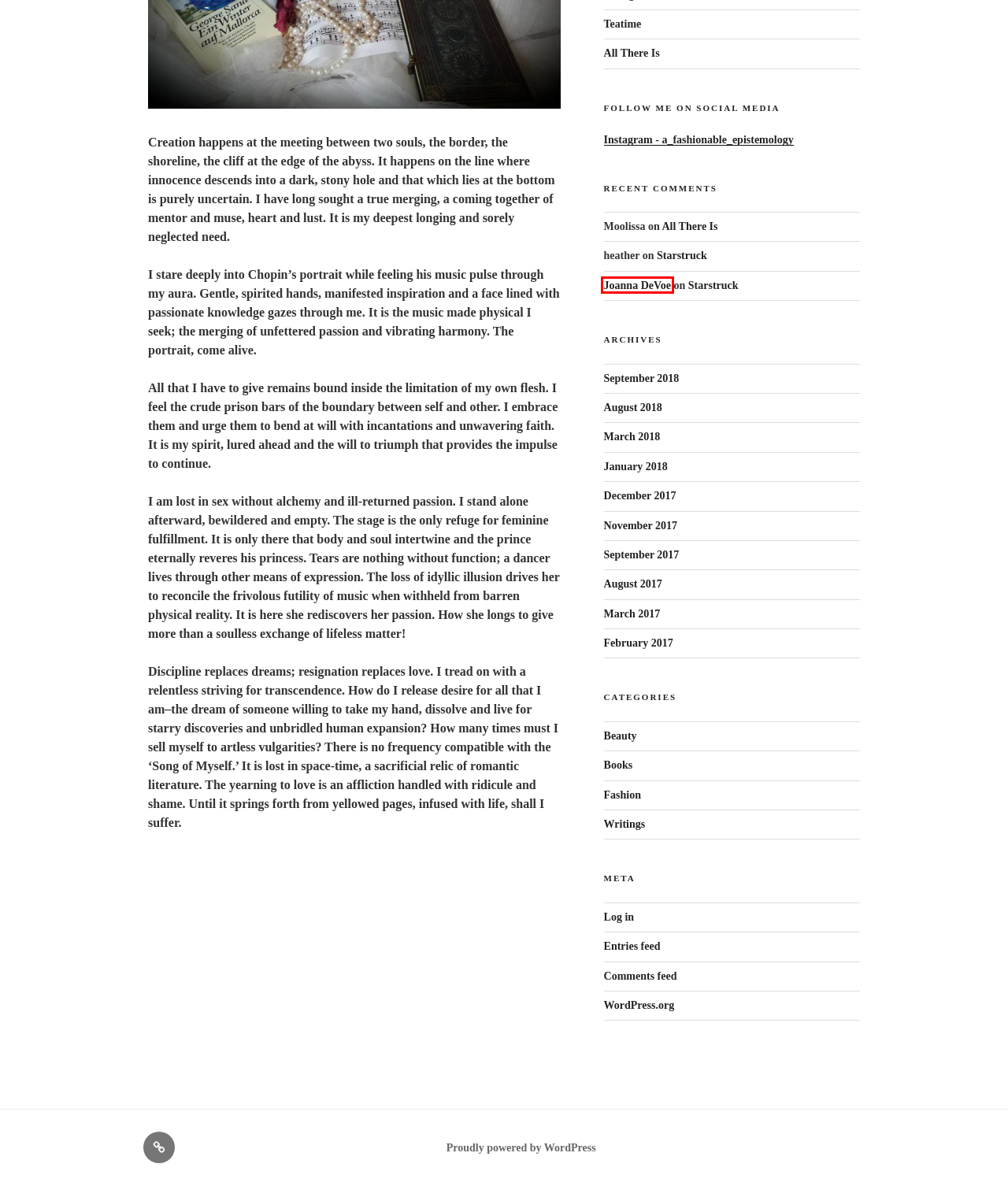You are provided with a screenshot of a webpage that includes a red rectangle bounding box. Please choose the most appropriate webpage description that matches the new webpage after clicking the element within the red bounding box. Here are the candidates:
A. Starstruck – A Fashionable Epistemology
B. .   .   .
C. Books – A Fashionable Epistemology
D. Beauty – A Fashionable Epistemology
E. Blog Tool, Publishing Platform, and CMS – WordPress.org
F. September 2018 – A Fashionable Epistemology
G. January 2018 – A Fashionable Epistemology
H. Log In ‹ A Fashionable Epistemology — WordPress

B